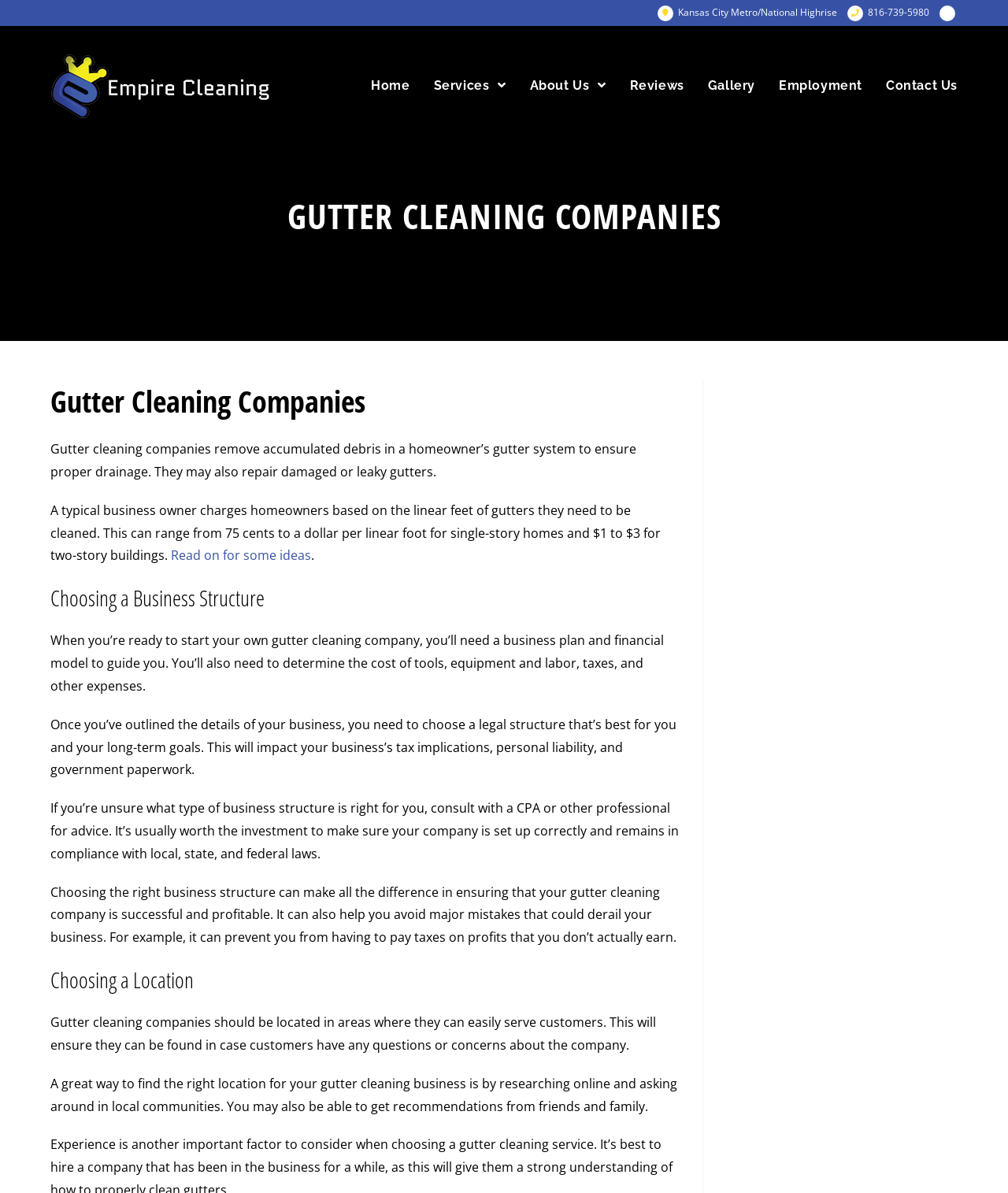Kindly provide the bounding box coordinates of the section you need to click on to fulfill the given instruction: "Contact the company".

[0.867, 0.028, 0.962, 0.116]